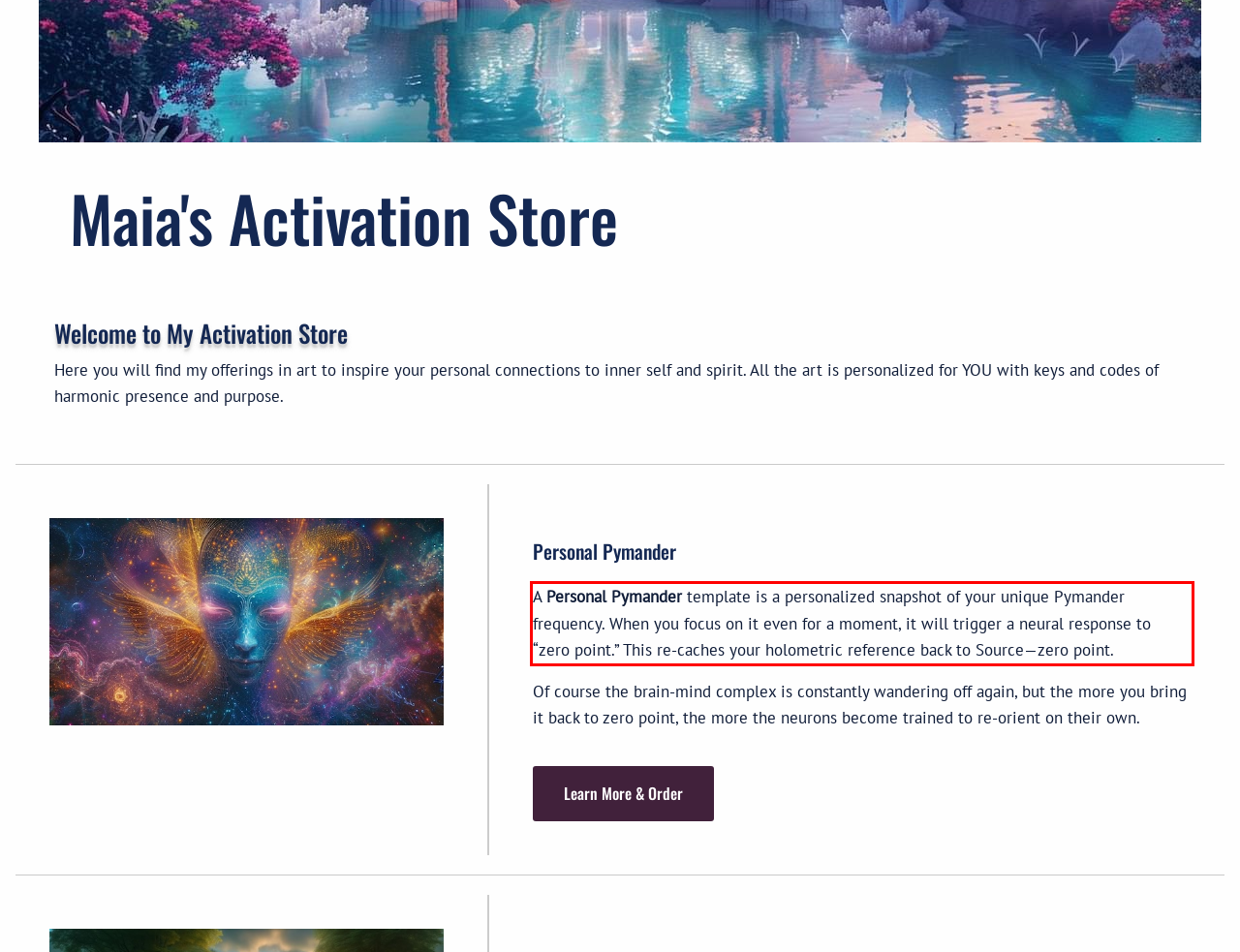Please analyze the provided webpage screenshot and perform OCR to extract the text content from the red rectangle bounding box.

A Personal Pymander template is a personalized snapshot of your unique Pymander frequency. When you focus on it even for a moment, it will trigger a neural response to “zero point.” This re-caches your holometric reference back to Source—zero point.